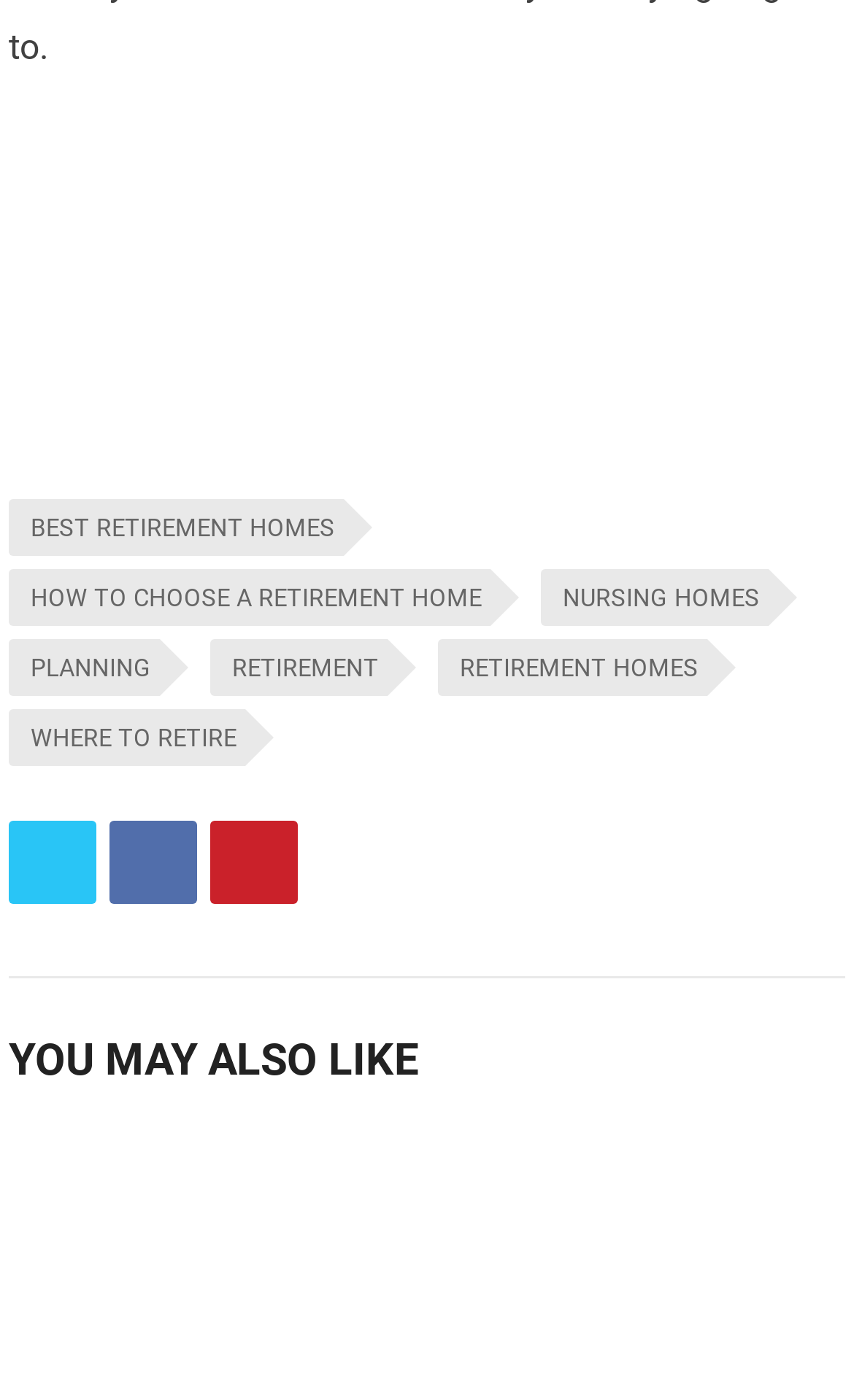What is the heading above the 'YOU MAY ALSO LIKE' section? Please answer the question using a single word or phrase based on the image.

None